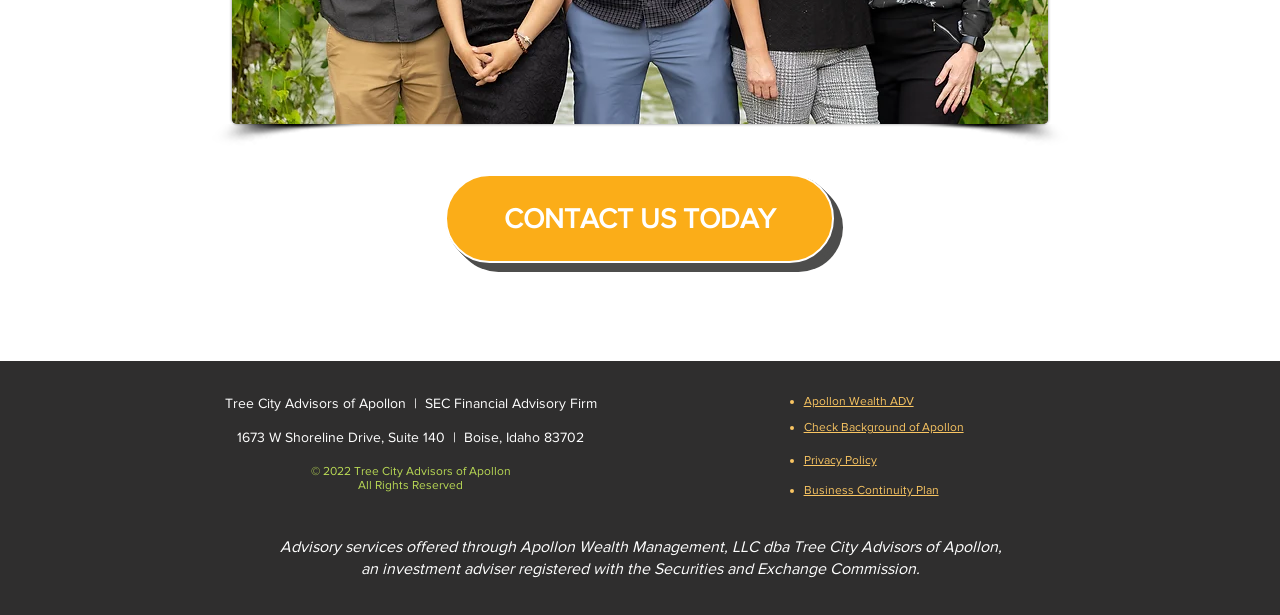What is the name of the investment adviser?
Answer the question with just one word or phrase using the image.

Apollon Wealth Management, LLC